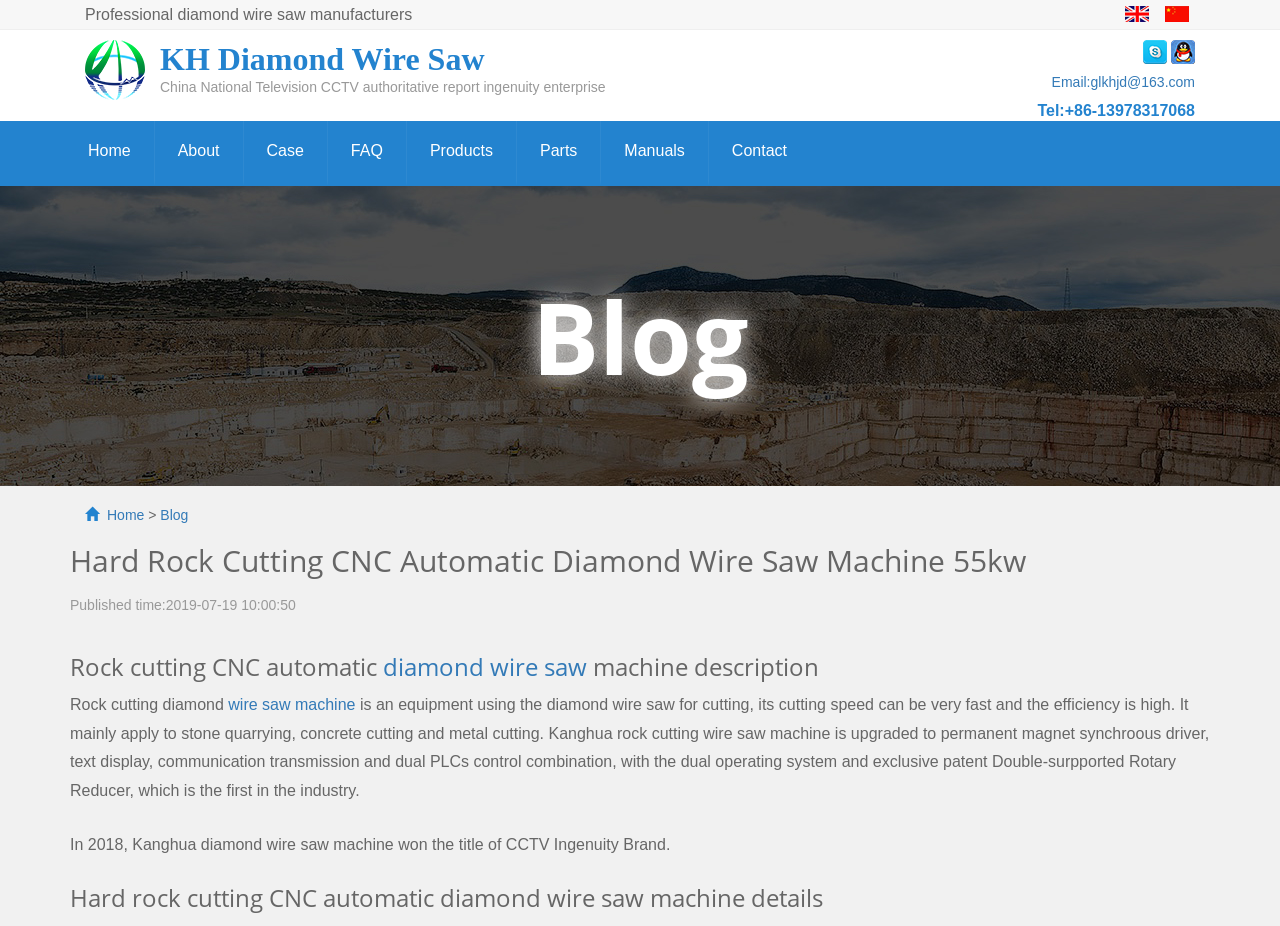Determine the bounding box coordinates of the clickable element to achieve the following action: 'Go to the home page'. Provide the coordinates as four float values between 0 and 1, formatted as [left, top, right, bottom].

[0.051, 0.131, 0.121, 0.201]